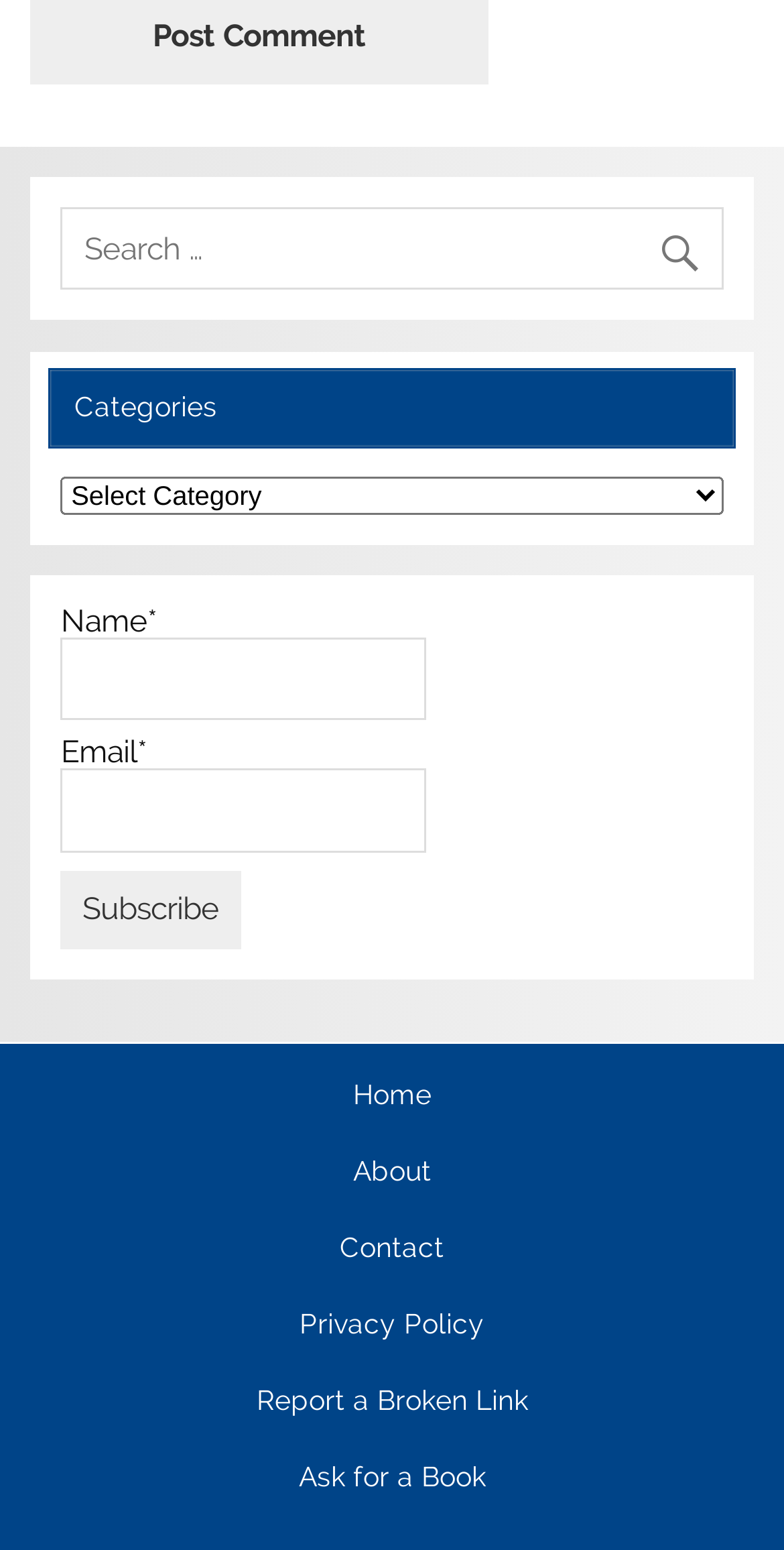Pinpoint the bounding box coordinates of the area that should be clicked to complete the following instruction: "select a category". The coordinates must be given as four float numbers between 0 and 1, i.e., [left, top, right, bottom].

[0.078, 0.307, 0.922, 0.332]